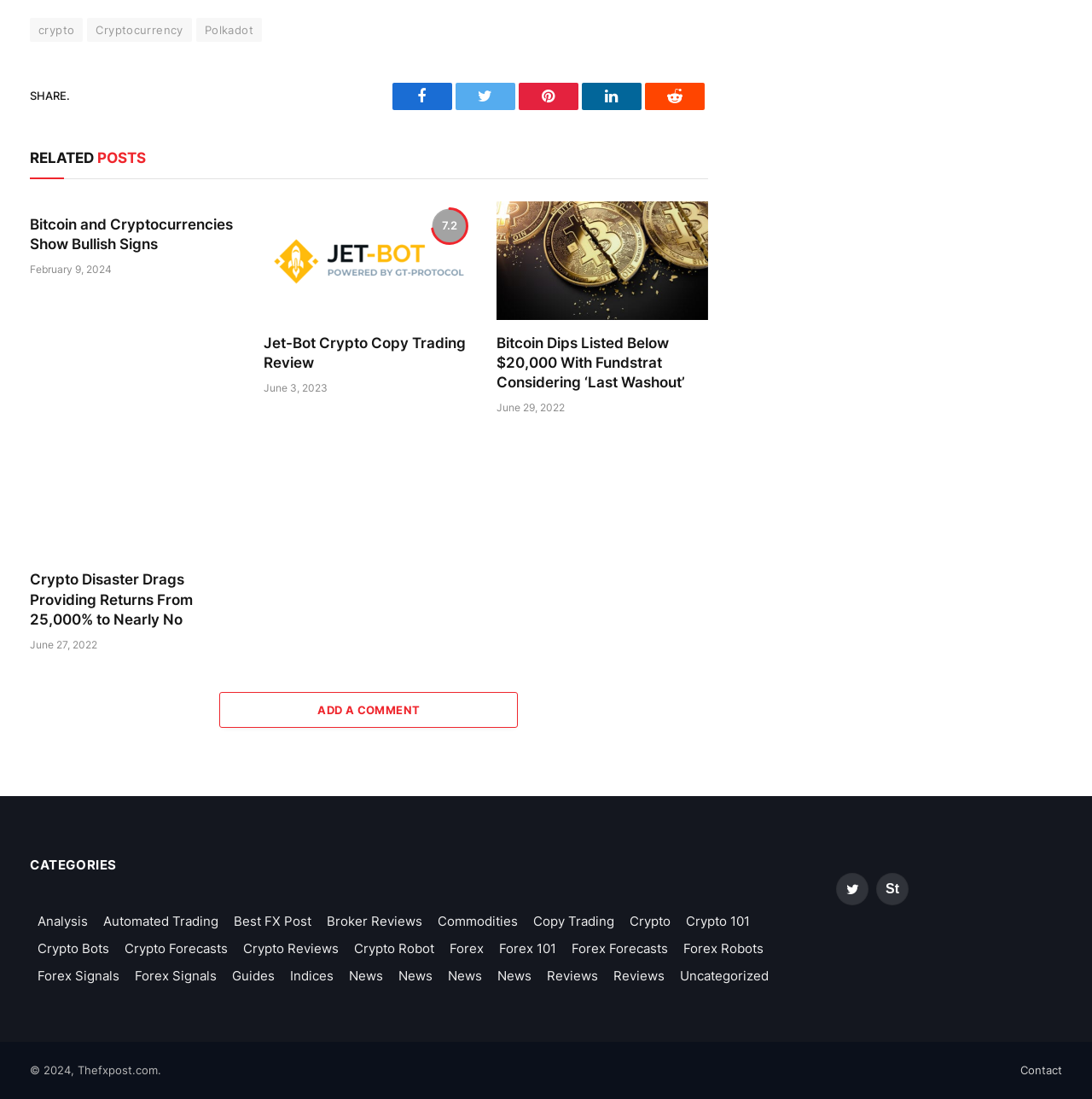Please specify the bounding box coordinates of the clickable region necessary for completing the following instruction: "Contact the website". The coordinates must consist of four float numbers between 0 and 1, i.e., [left, top, right, bottom].

[0.934, 0.967, 0.973, 0.98]